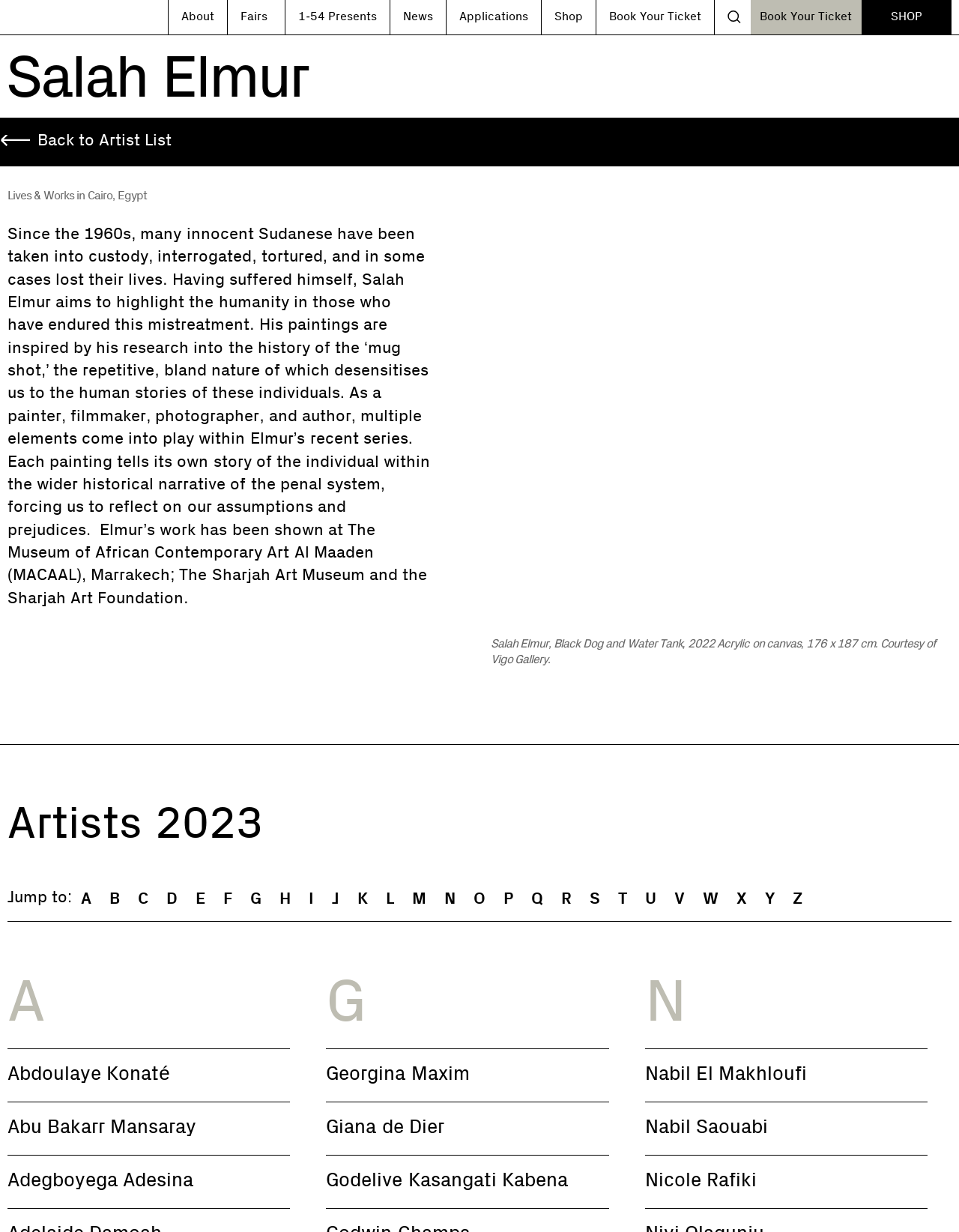Explain the webpage's layout and main content in detail.

This webpage is about Salah Elmur, an artist who aims to highlight the humanity of innocent Sudanese individuals who have been taken into custody, interrogated, tortured, and lost their lives since the 1960s. 

At the top of the page, there are several links, including "About", "Fairs", "1-54 Presents", "News", "Applications", "Shop", and "Book Your Ticket". A search bar is also located at the top right corner. 

Below the links, there is a heading "Salah Elmur" followed by a brief description of the artist's background, stating that he lives and works in Cairo, Egypt. 

A longer paragraph provides more information about Salah Elmur's work, explaining that his paintings are inspired by his research into the history of the 'mug shot' and aim to highlight the humanity of individuals who have endured mistreatment. 

To the right of this text, there is a large image of one of Salah Elmur's paintings, "Black Dog and Water Tank", accompanied by a caption providing details about the artwork. 

Further down the page, there is a heading "Artists 2023" followed by a list of links to other artists, organized alphabetically from A to Z. Each link is represented by a single letter, and some artists' names are also listed below the links.